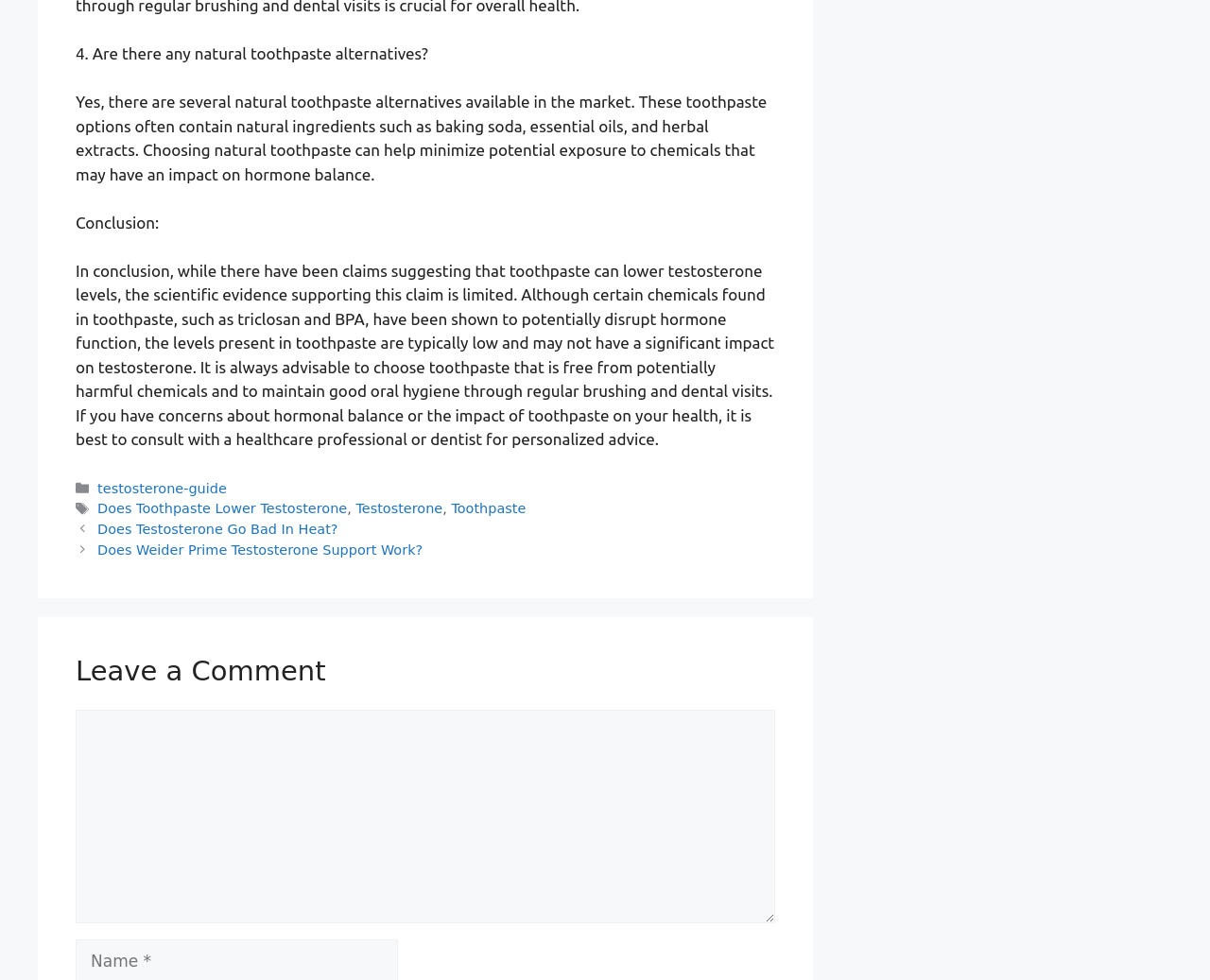Provide the bounding box coordinates in the format (top-left x, top-left y, bottom-right x, bottom-right y). All values are floating point numbers between 0 and 1. Determine the bounding box coordinate of the UI element described as: Does Toothpaste Lower Testosterone

[0.081, 0.511, 0.287, 0.527]